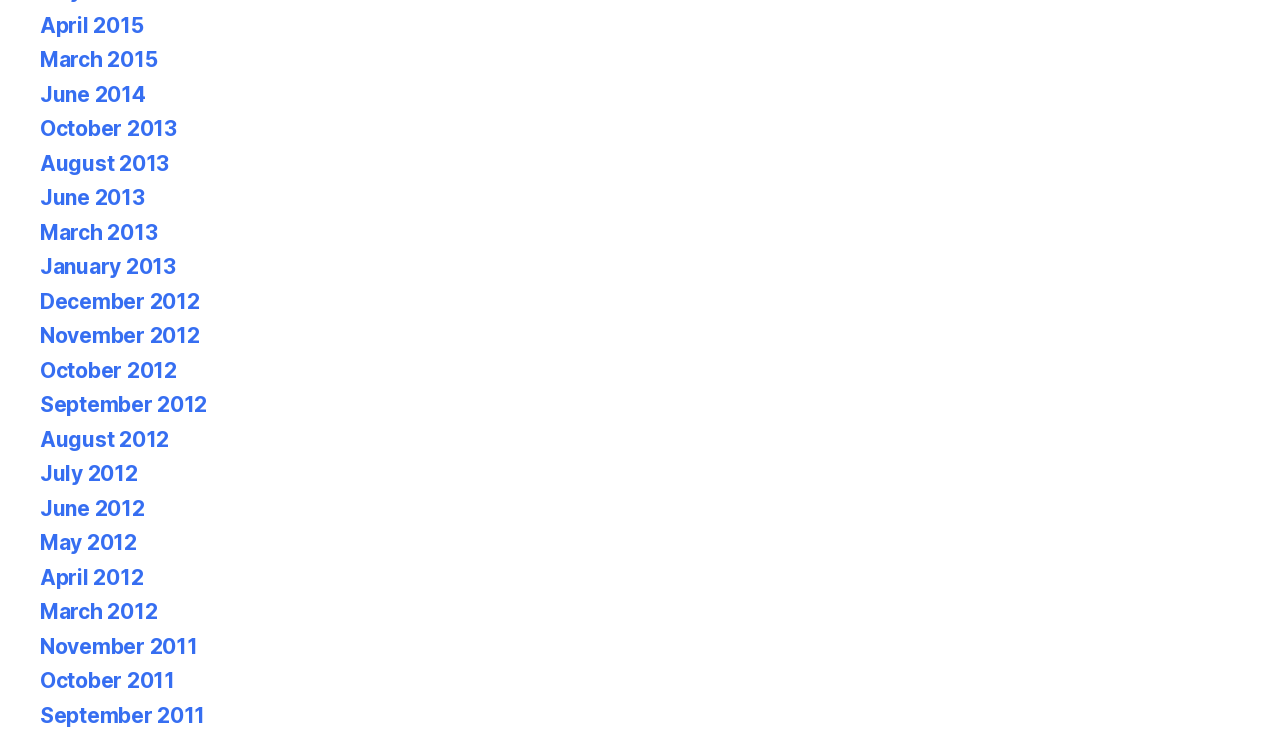Please specify the bounding box coordinates of the element that should be clicked to execute the given instruction: 'Visit Sibel Edmonds' official website'. Ensure the coordinates are four float numbers between 0 and 1, expressed as [left, top, right, bottom].

None